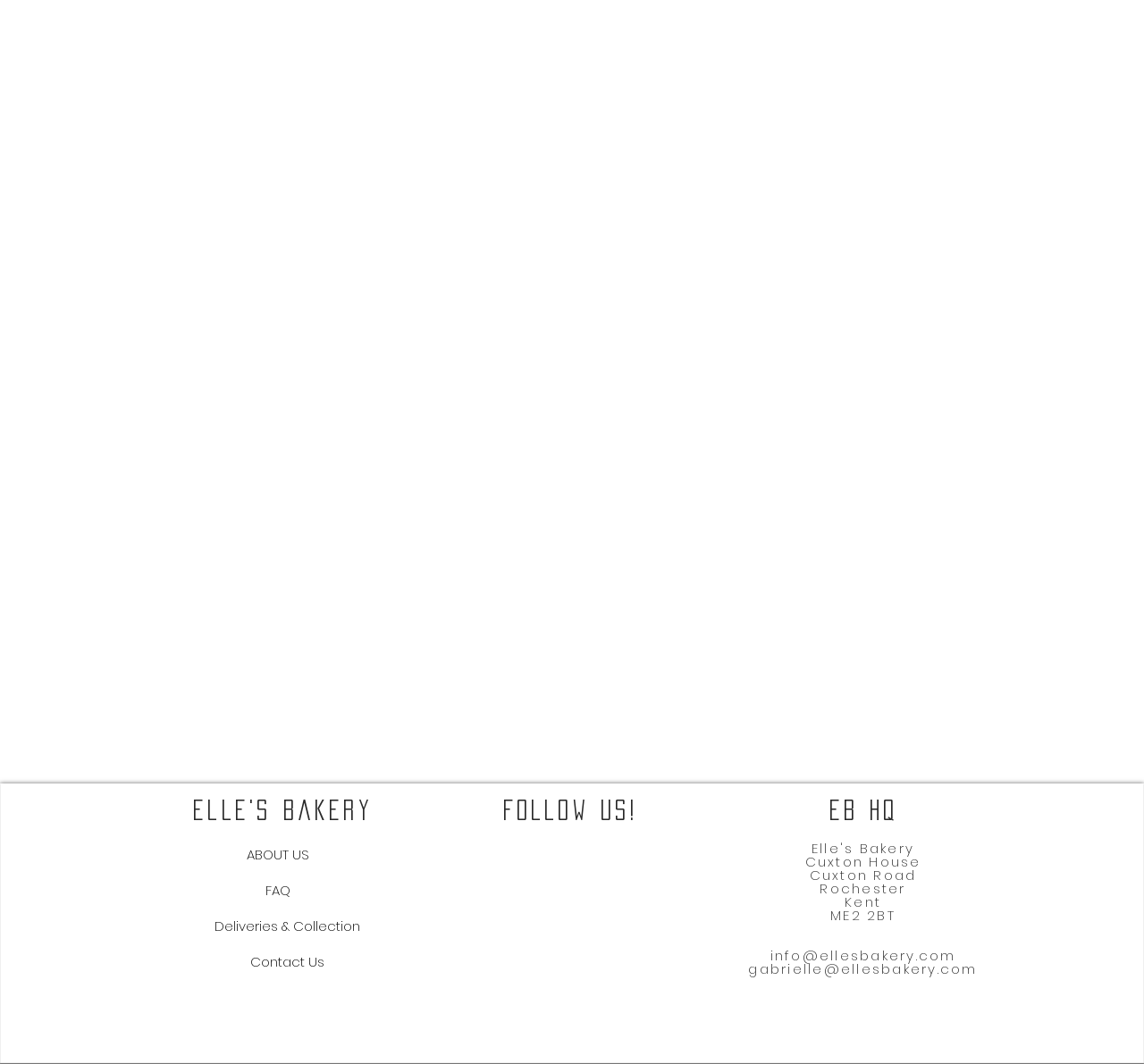Based on the image, give a detailed response to the question: What are the social media platforms listed?

The social media platforms are listed in the 'Social Bar' section, which is located below the 'Follow Us!' heading. The links to these platforms are Instagram, Facebook, and TikTok.